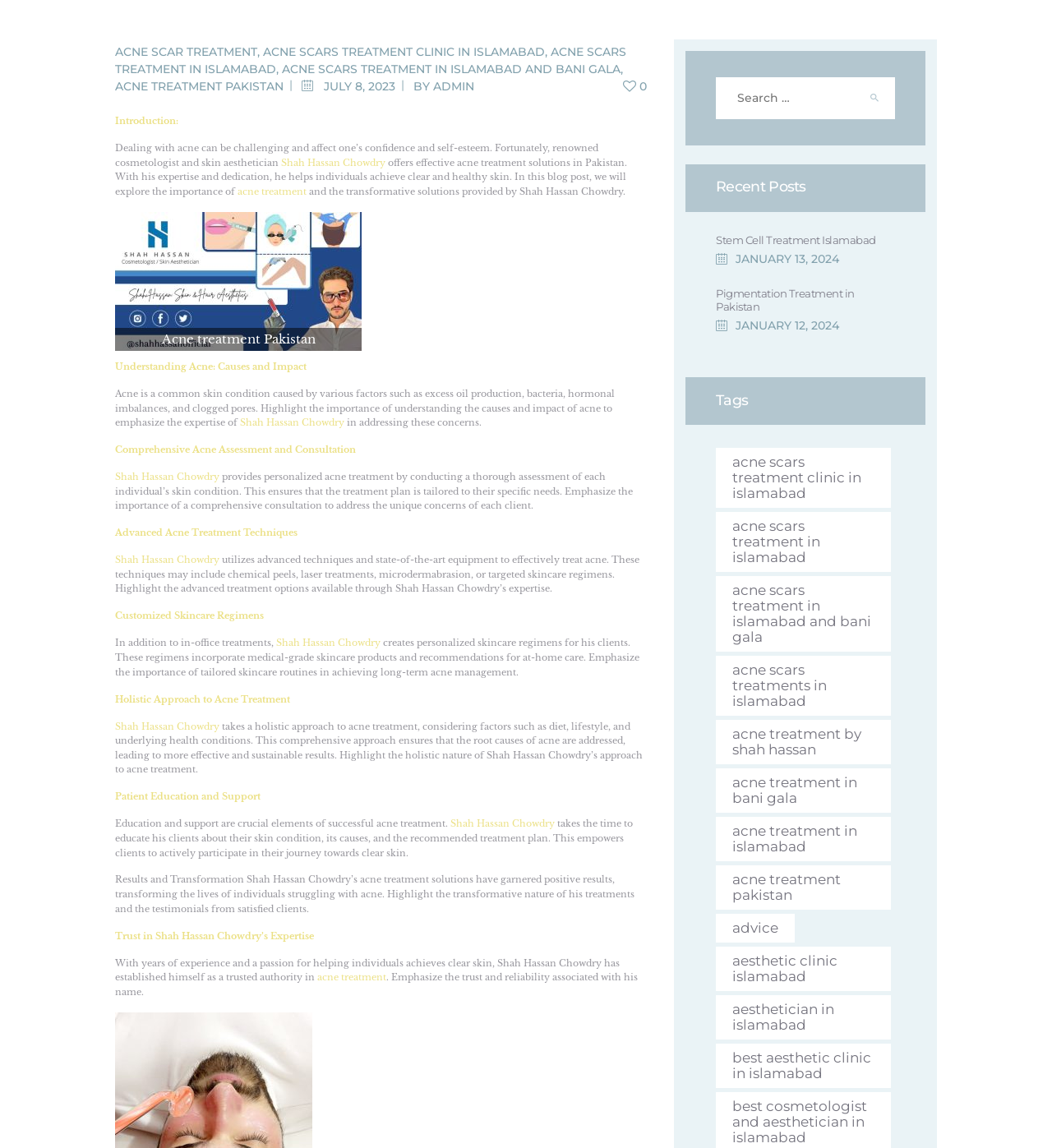Please mark the clickable region by giving the bounding box coordinates needed to complete this instruction: "Click on Stem Cell Treatment Islamabad article".

[0.681, 0.203, 0.851, 0.215]